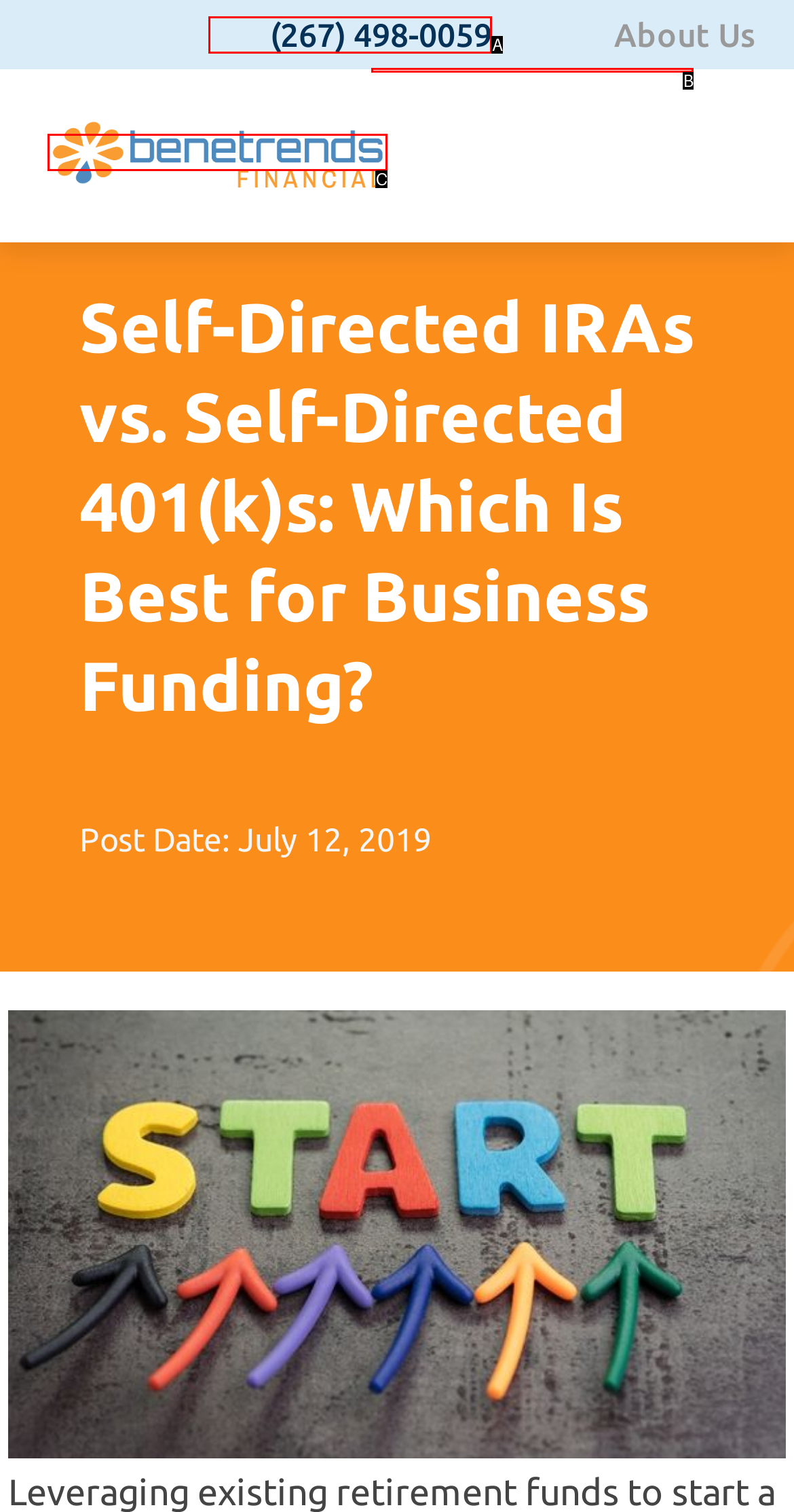Identify the letter that best matches this UI element description: name="s" placeholder="Search …" title="Search for:"
Answer with the letter from the given options.

B